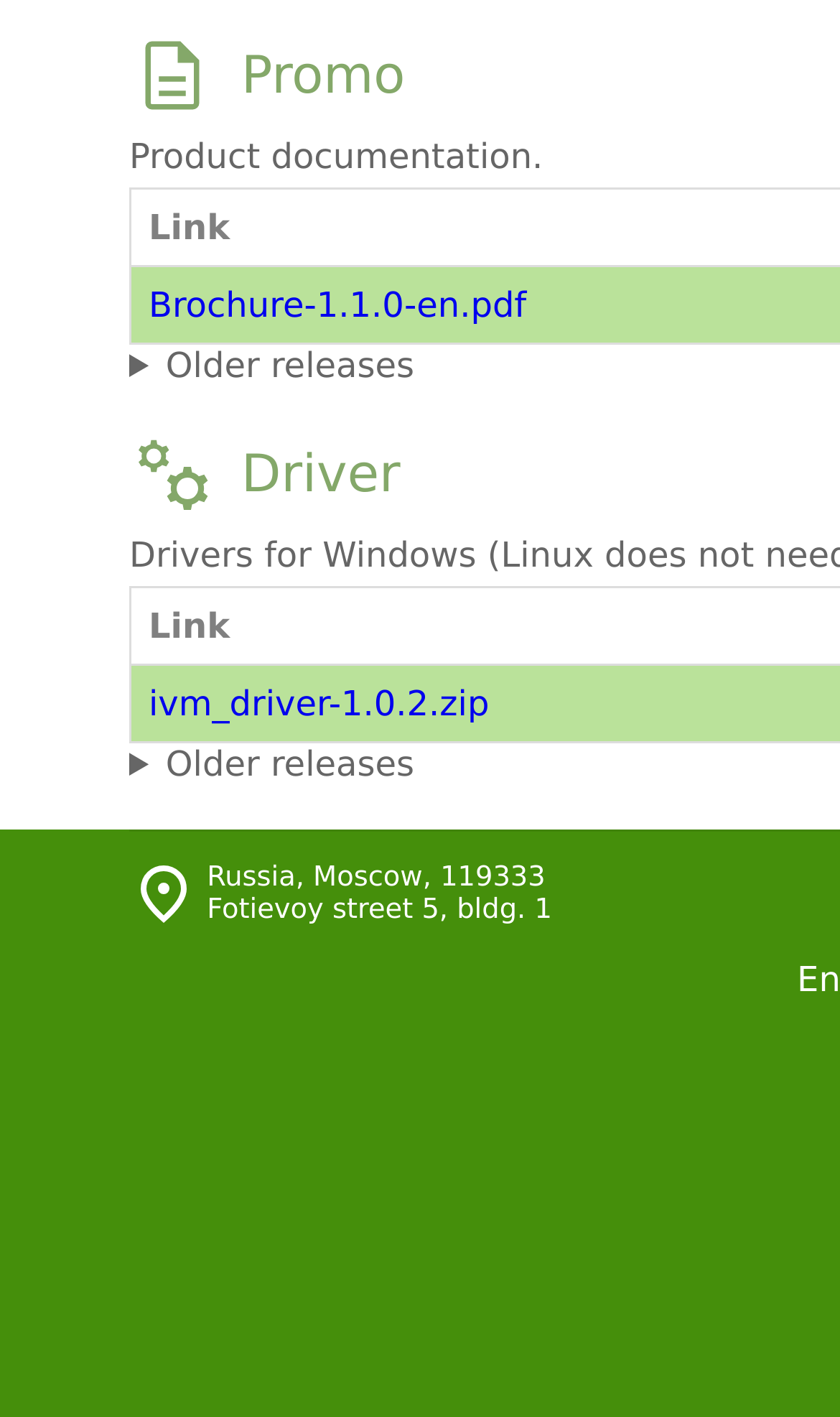What is the address of the company? From the image, respond with a single word or brief phrase.

Russia, Moscow, 119333